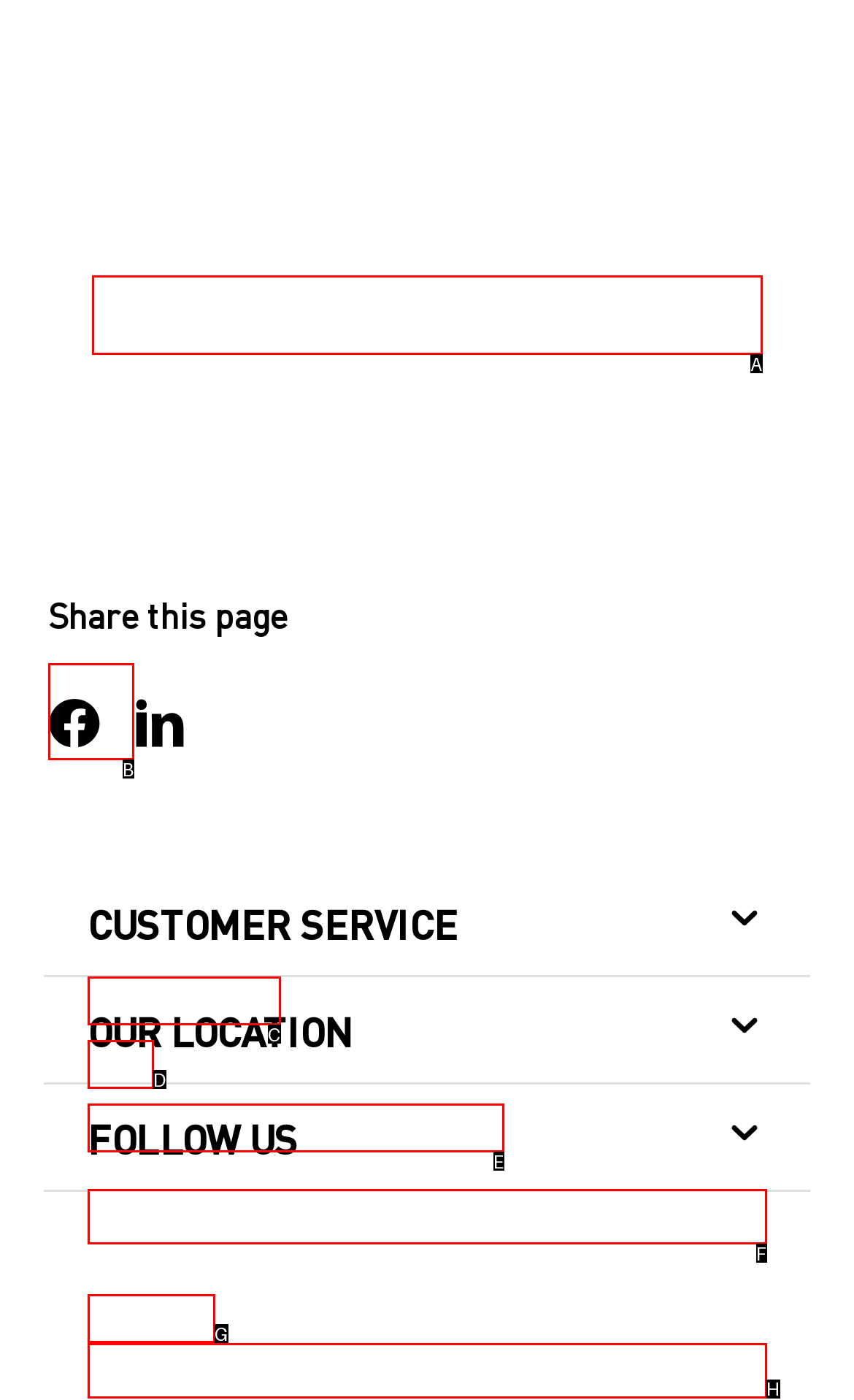Find the HTML element that matches the description provided: Facebook
Answer using the corresponding option letter.

F